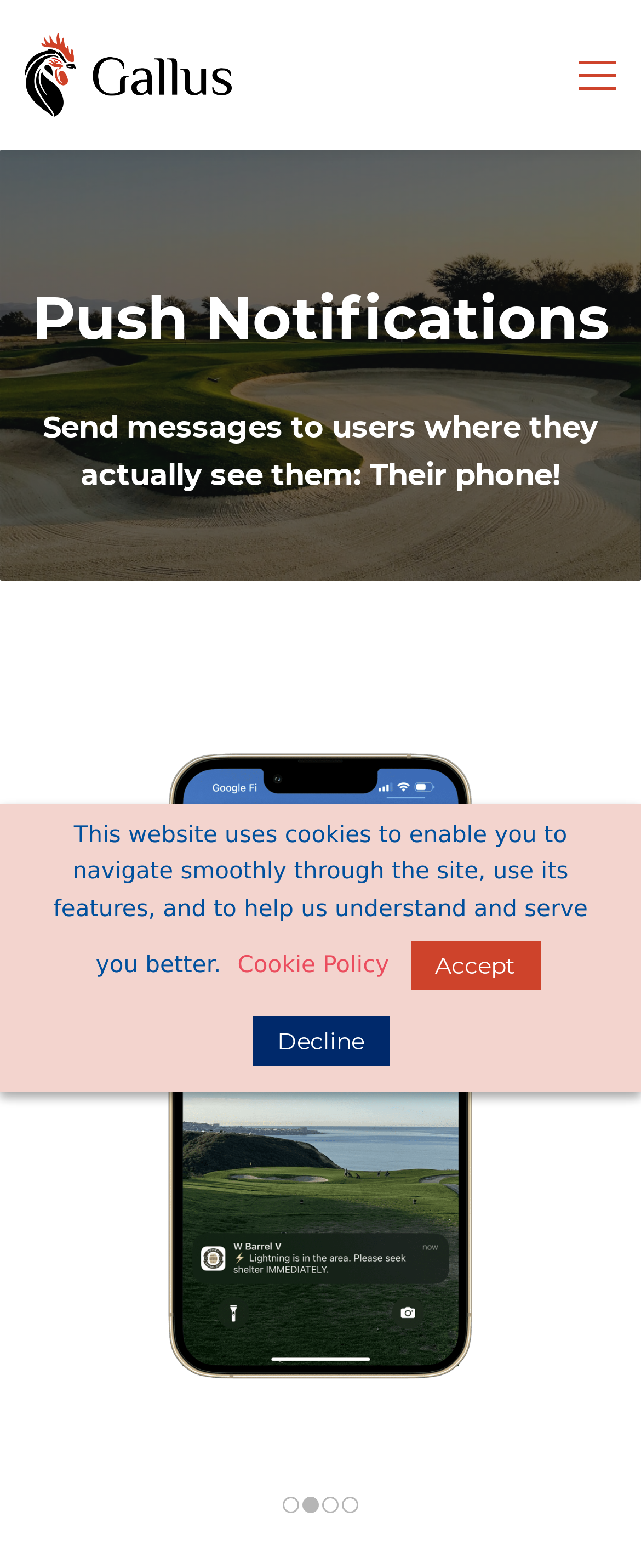Extract the bounding box coordinates for the UI element described as: "Accept".

[0.64, 0.6, 0.843, 0.631]